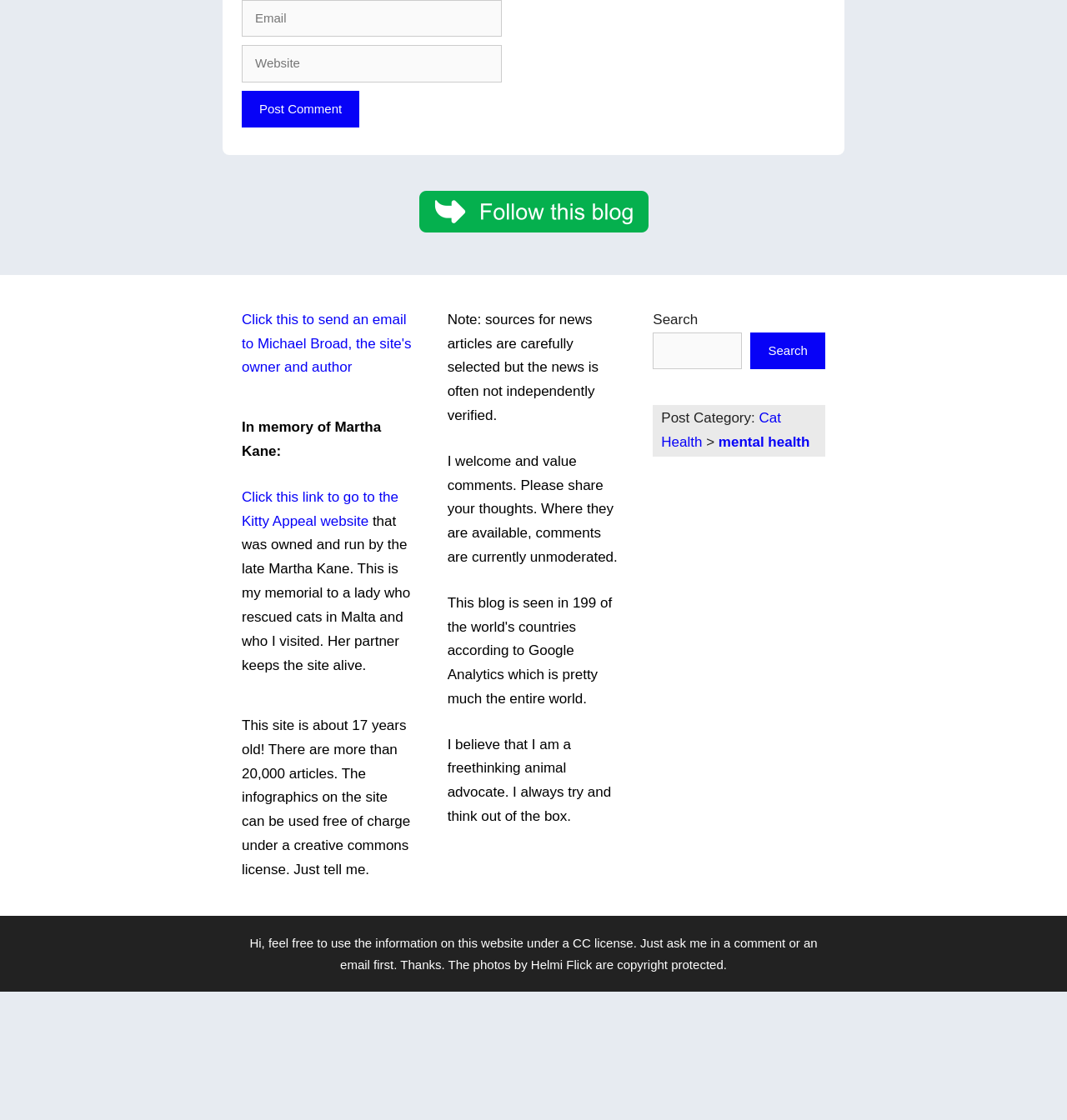Using details from the image, please answer the following question comprehensively:
What is the license under which the infographics can be used?

The StaticText element 'The infographics on the site can be used free of charge under a creative commons license.' explicitly states that the infographics can be used under a Creative Commons license.